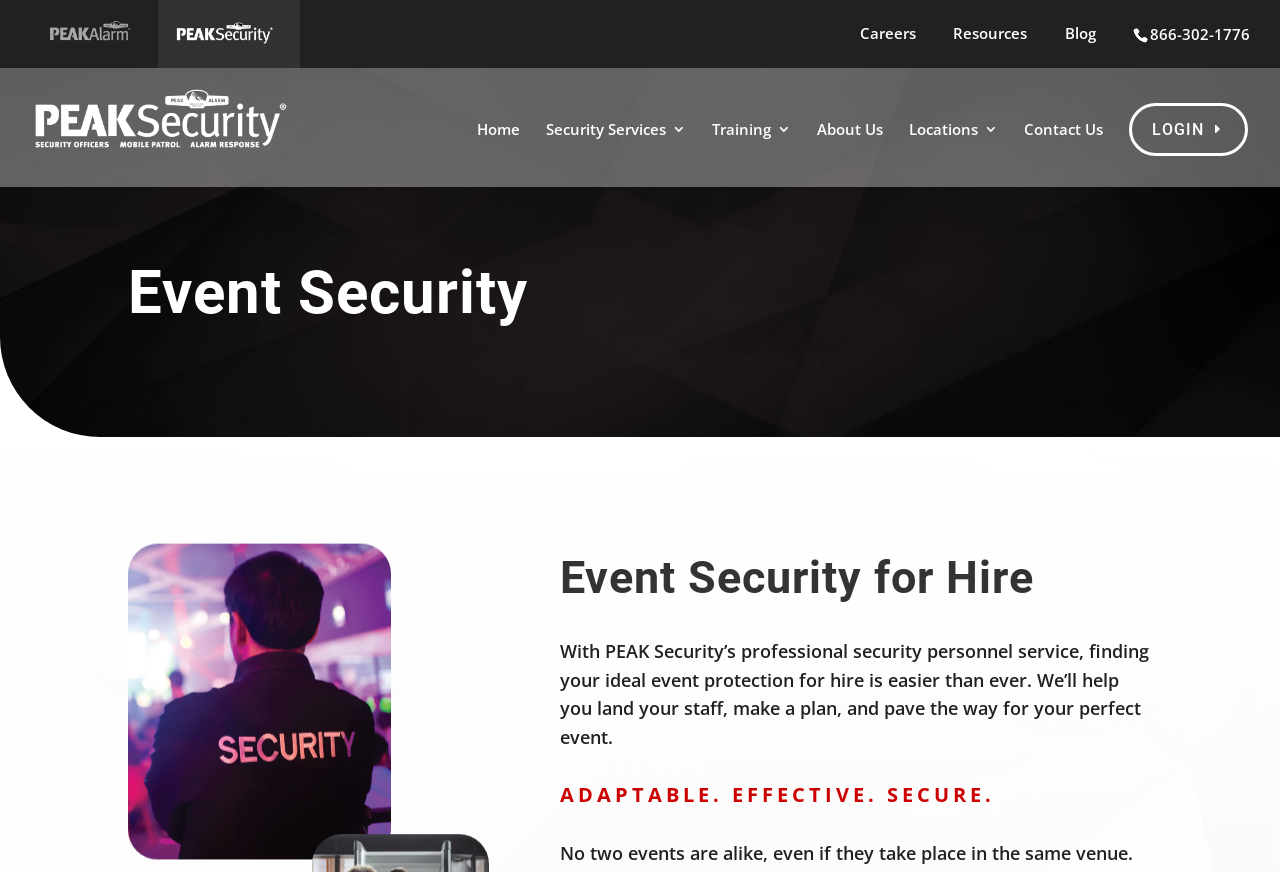Determine the bounding box coordinates of the section I need to click to execute the following instruction: "login to the account". Provide the coordinates as four float numbers between 0 and 1, i.e., [left, top, right, bottom].

[0.882, 0.118, 0.975, 0.179]